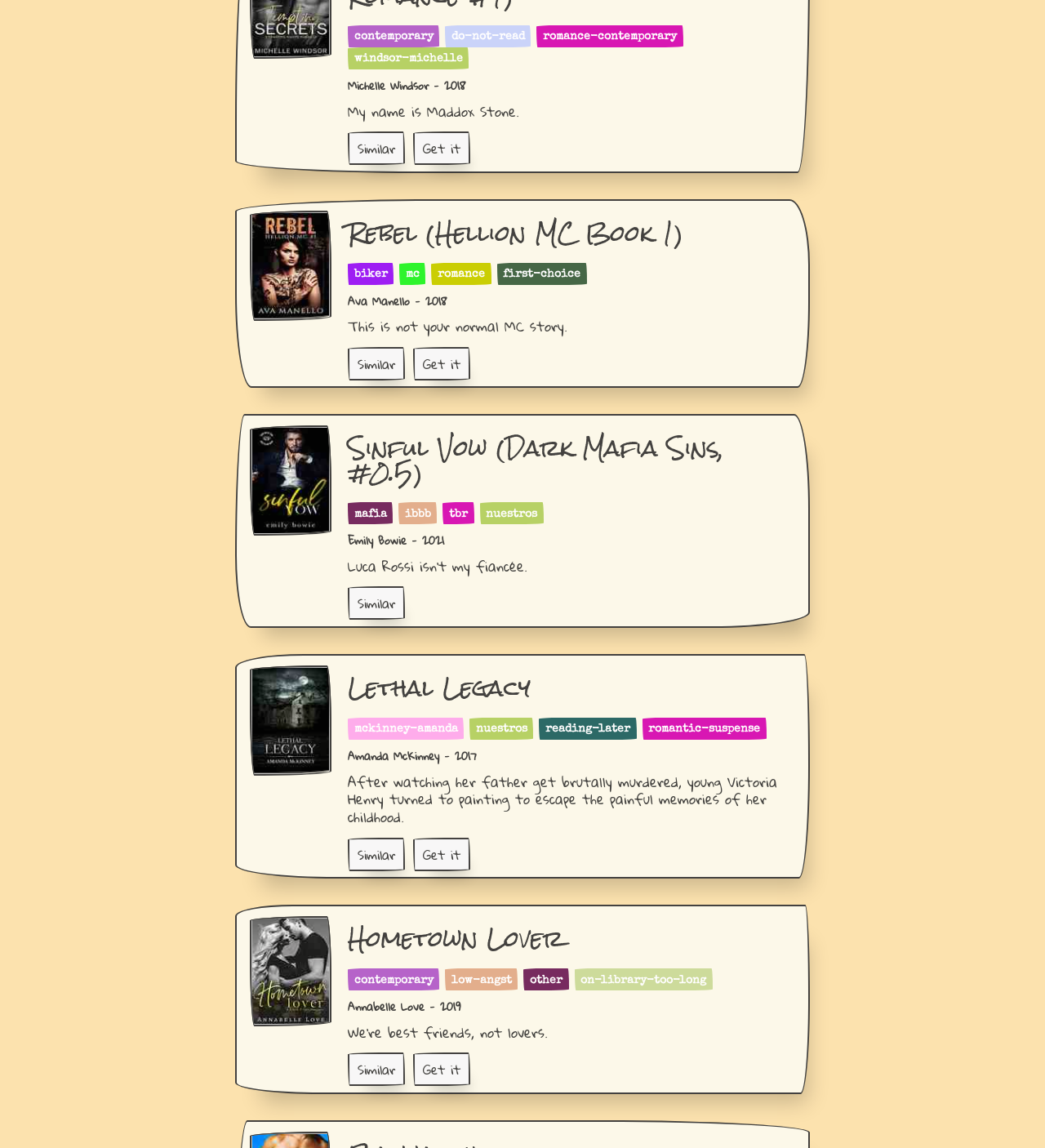Give the bounding box coordinates for this UI element: "Get it". The coordinates should be four float numbers between 0 and 1, arranged as [left, top, right, bottom].

[0.395, 0.118, 0.45, 0.141]